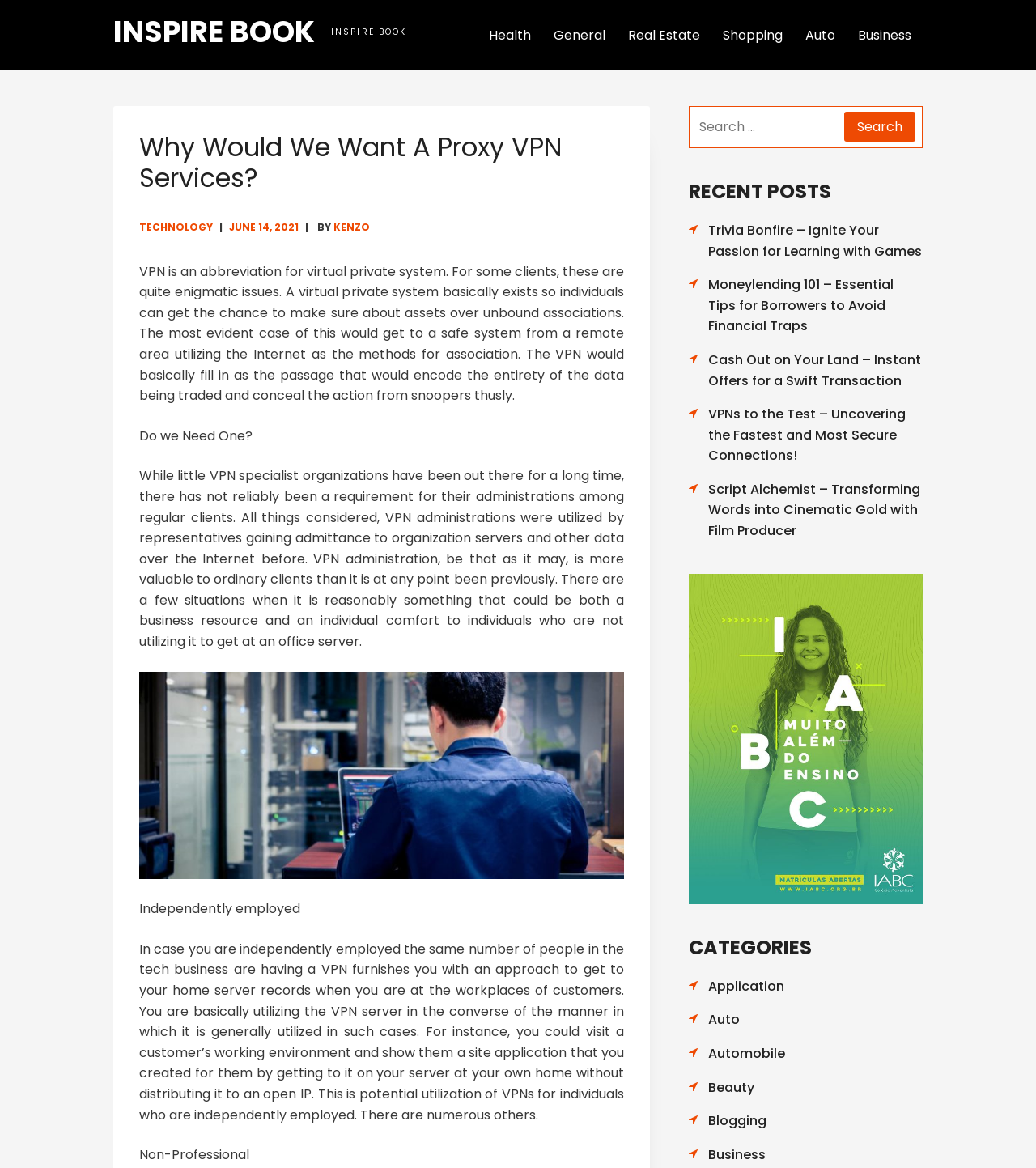What is the abbreviation of VPN? Refer to the image and provide a one-word or short phrase answer.

Virtual Private Network